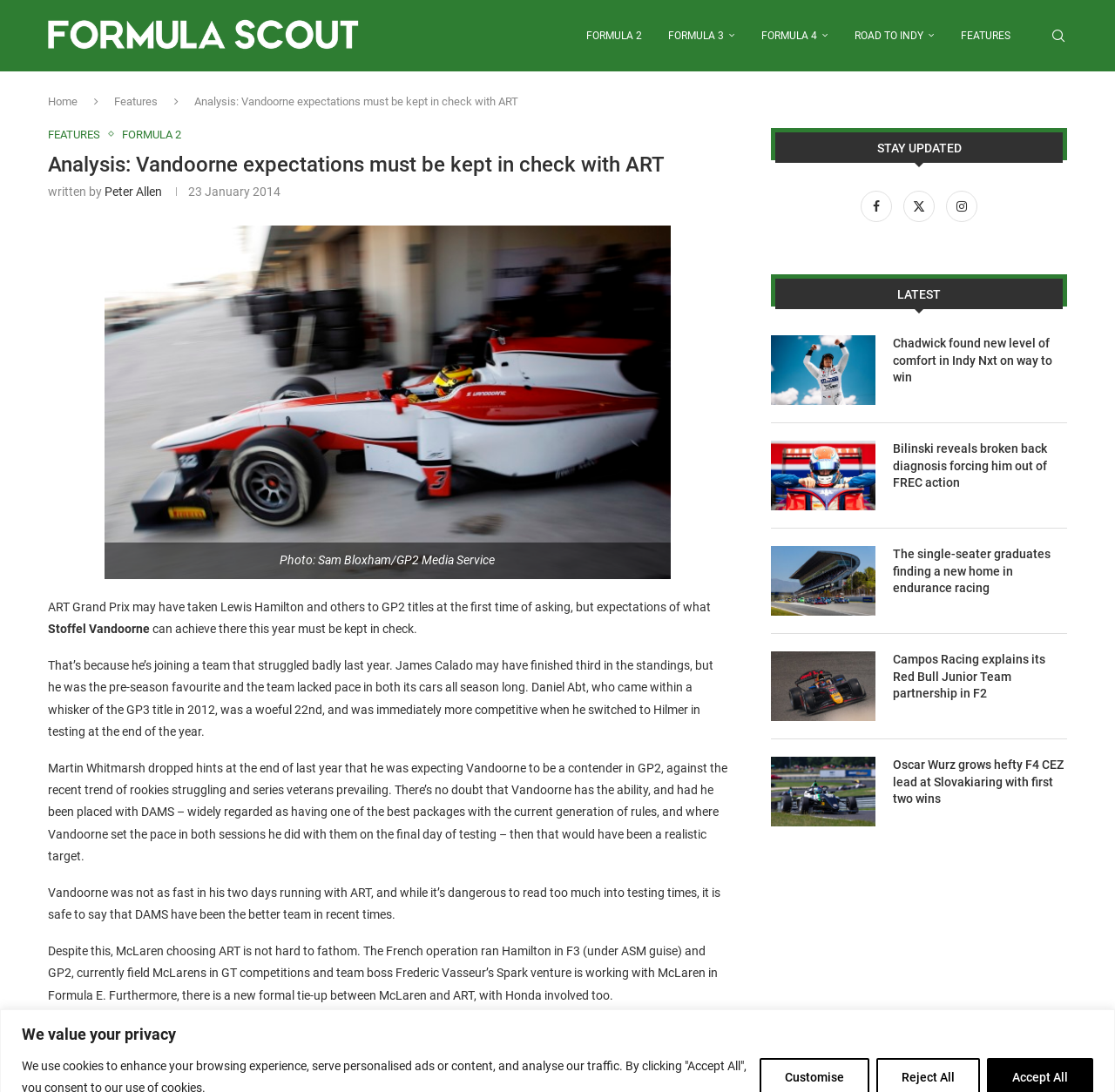Reply to the question with a brief word or phrase: What social media platforms are available for following Formula Scout?

Facebook, Twitter, Instagram